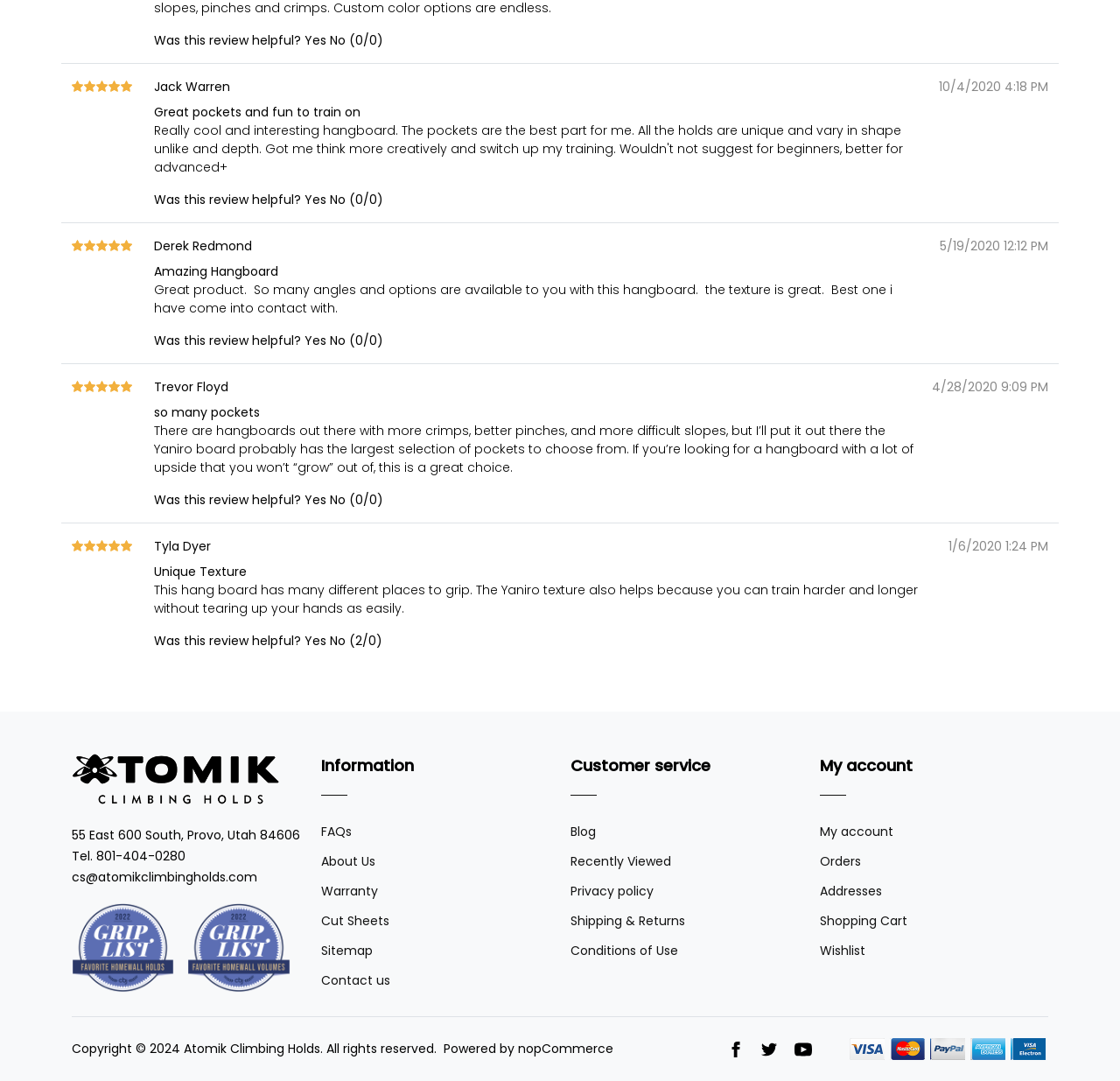Locate the UI element described as follows: "Yes". Return the bounding box coordinates as four float numbers between 0 and 1 in the order [left, top, right, bottom].

[0.272, 0.029, 0.291, 0.046]